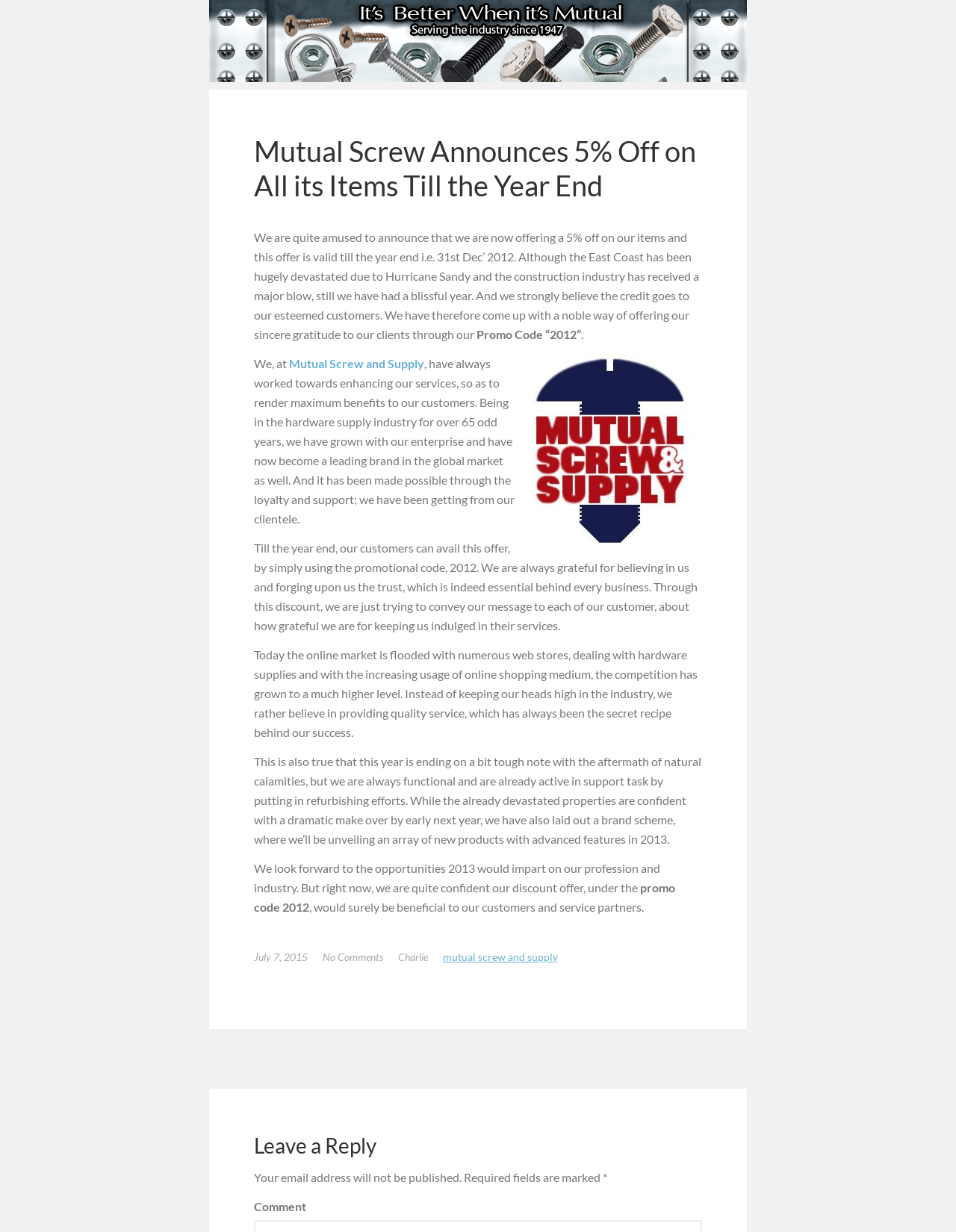Describe all visible elements and their arrangement on the webpage.

The webpage is an announcement from Mutual Screw and Supply, a hardware supply company, declaring a 5% discount on all their items until the end of 2012. The page has a header section at the top, followed by a main article section that takes up most of the page.

In the main article section, there is a heading that matches the title of the webpage, "Mutual Screw Announces 5% Off on All its Items Till the Year End". Below the heading, there is a block of text that explains the discount offer and expresses gratitude to their customers for their loyalty and support. The text also mentions the company's history and their commitment to providing quality service.

Further down, there is a promotional code "2012" highlighted, which customers can use to avail the discount. The text continues to discuss the company's growth, their appreciation for their customers, and their plans for the future, including the launch of new products in 2013.

At the bottom of the main article section, there is a timestamp and a link to the date "July 7, 2015", followed by a link to "No Comments" and a mention of the author "Charlie". There is also a link to "Mutual Screw and Supply" at the bottom.

Below the main article section, there is a section for leaving a reply, with a heading "Leave a Reply" and a text input field for comments. There are also some notes about required fields and a reminder that email addresses will not be published.